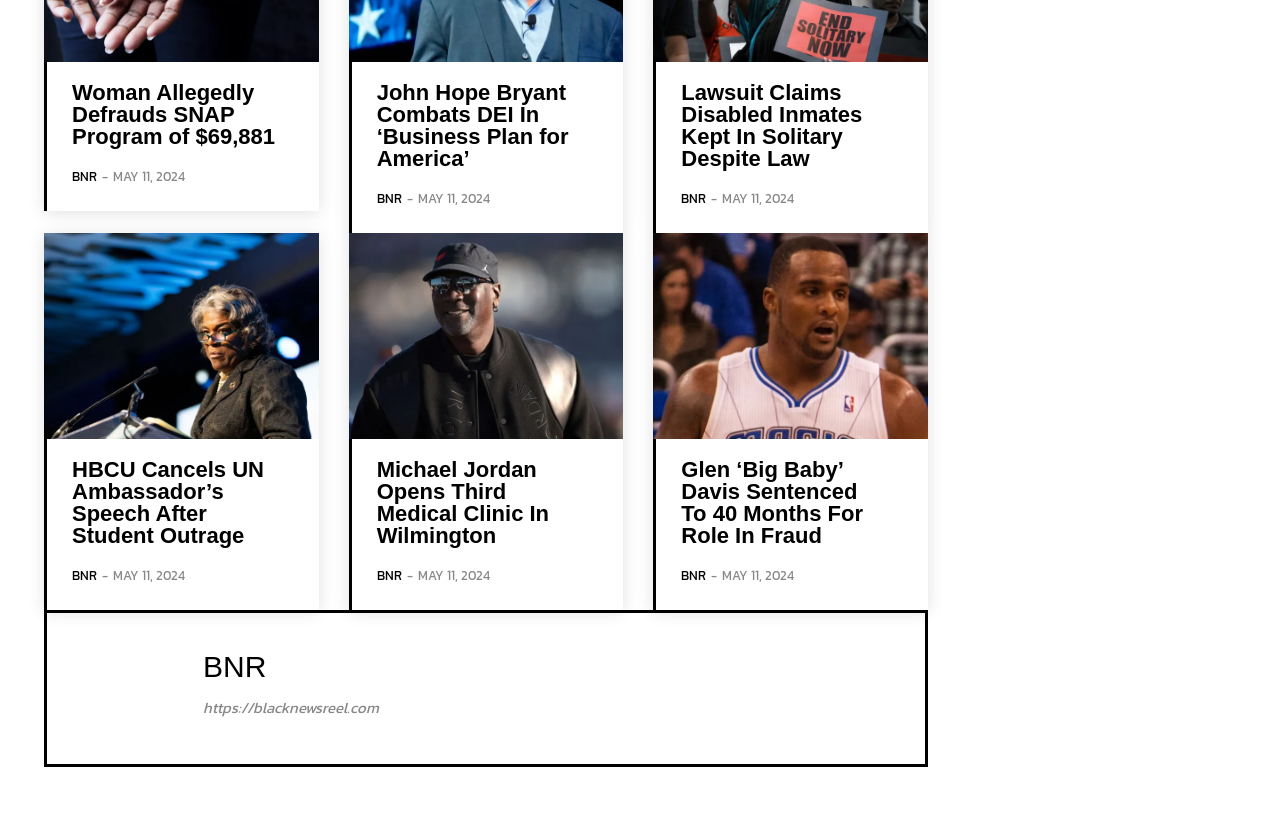Identify the bounding box coordinates for the UI element that matches this description: "parent_node: BNR title="BNR"".

[0.06, 0.779, 0.135, 0.897]